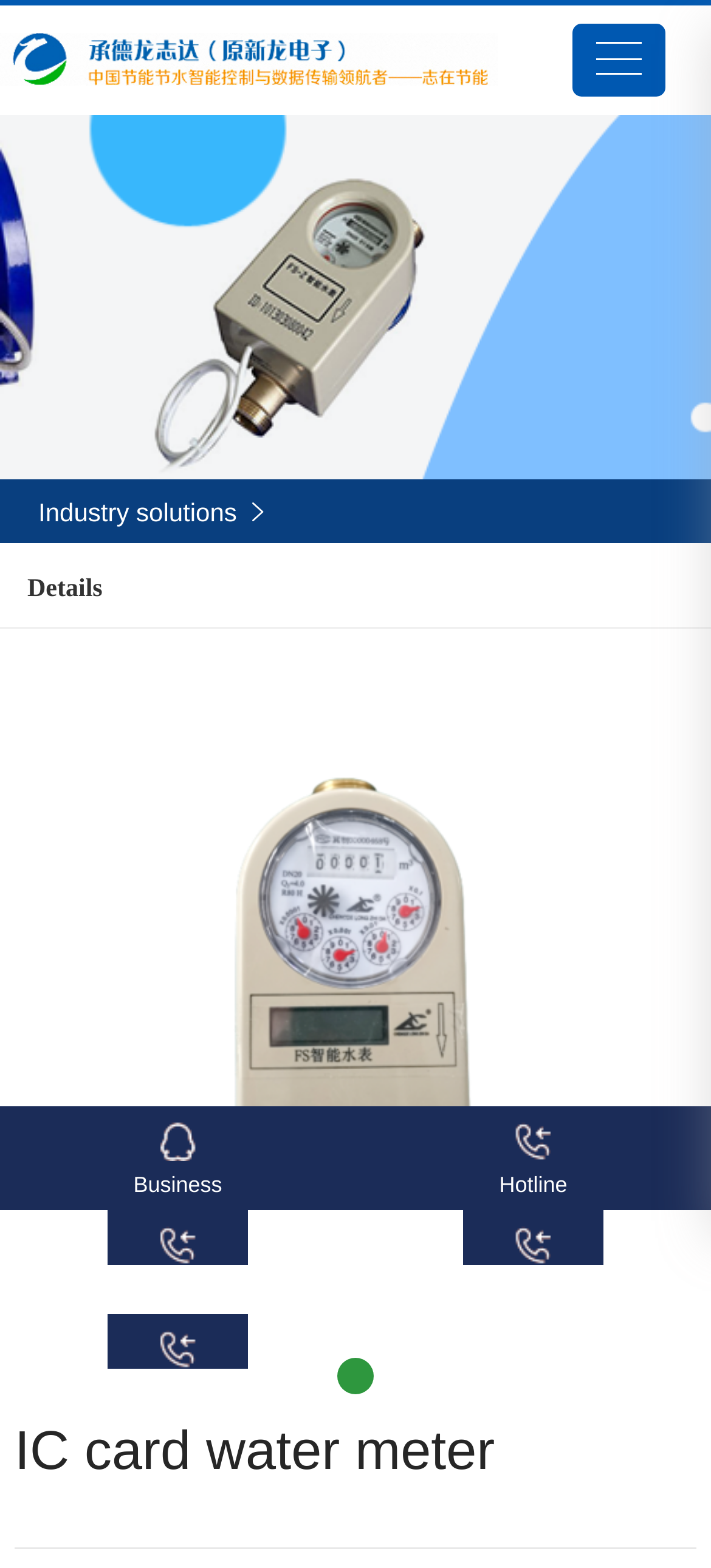How many links are there in the navigation menu?
Provide a short answer using one word or a brief phrase based on the image.

5